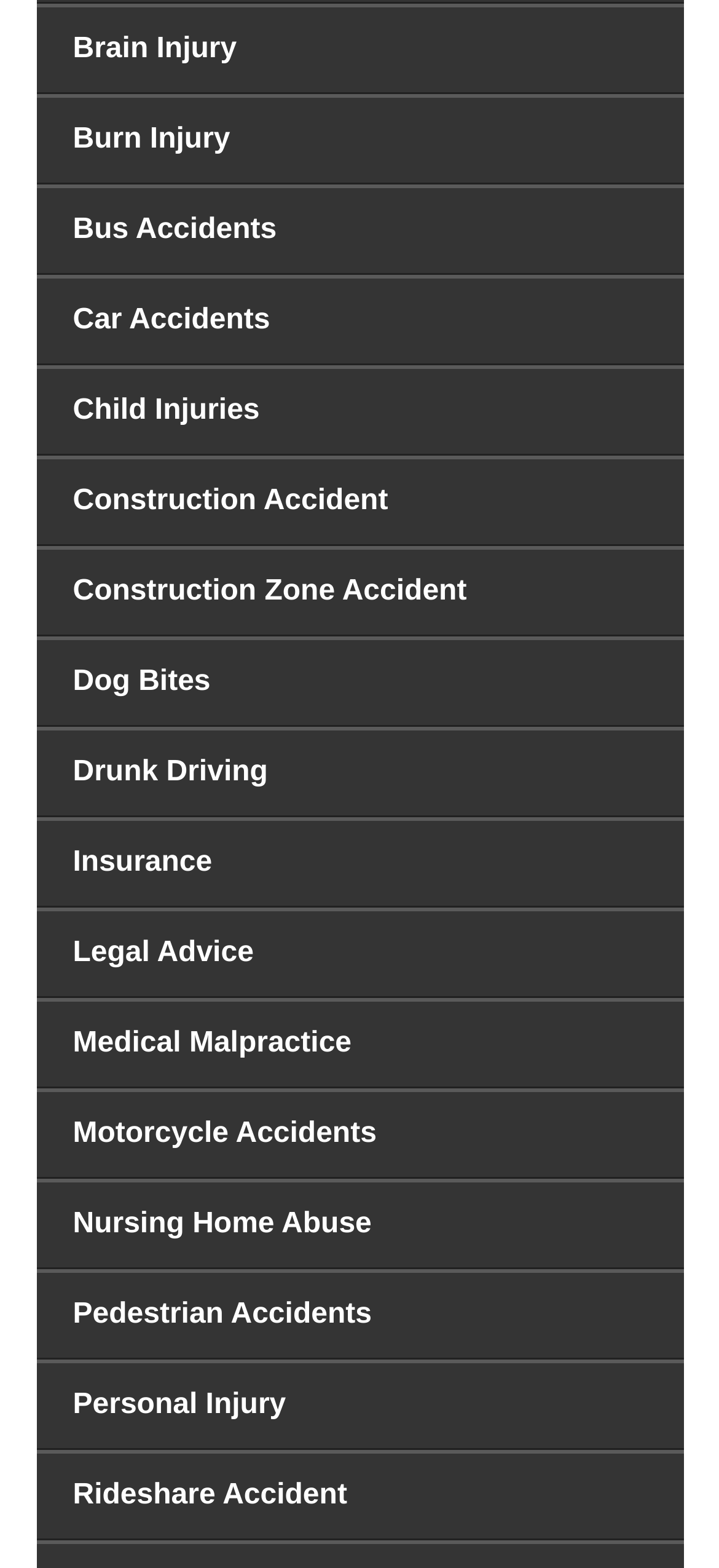Identify the bounding box coordinates of the section that should be clicked to achieve the task described: "Get Legal Advice".

[0.05, 0.582, 0.95, 0.637]